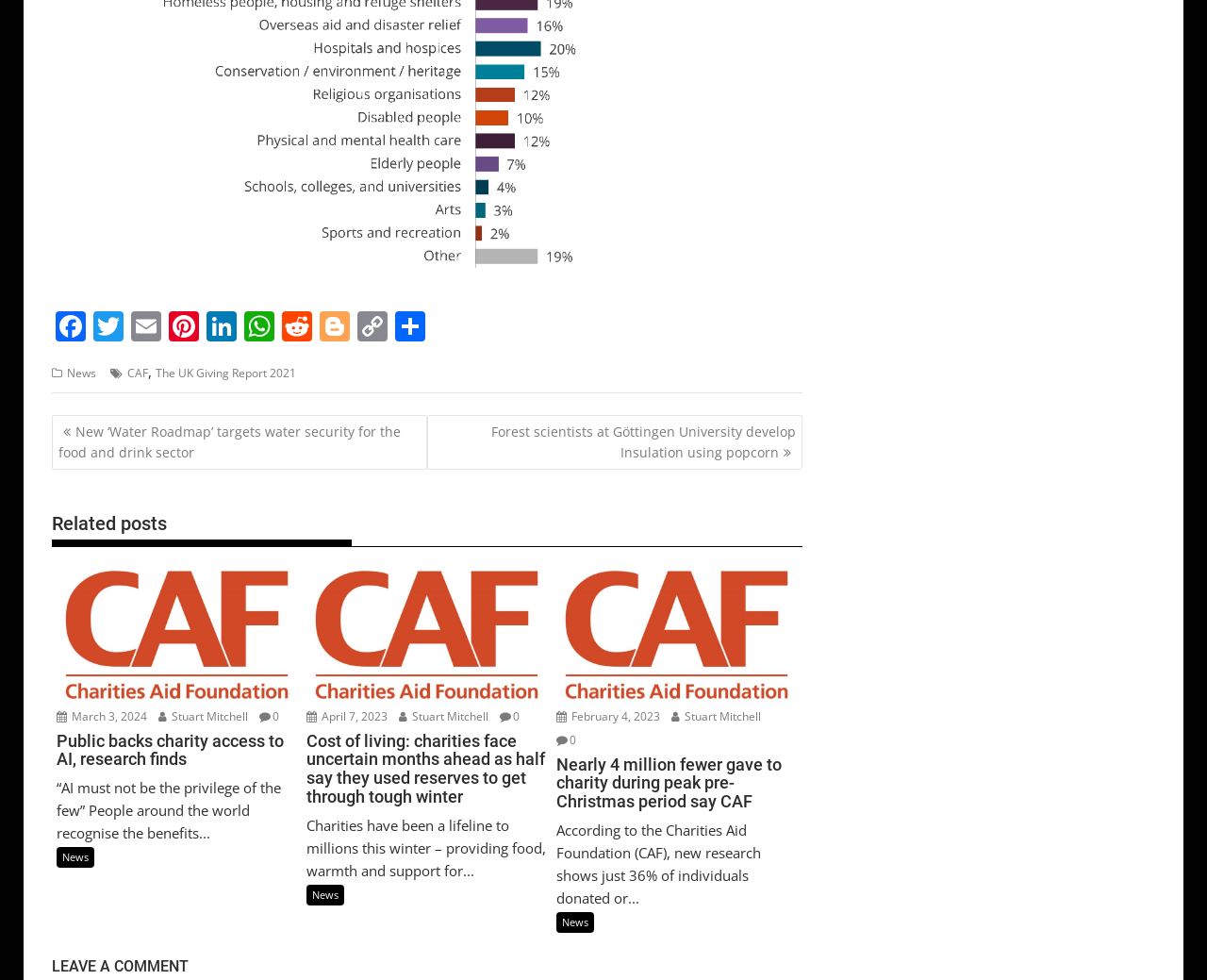What is the title of the second post? Analyze the screenshot and reply with just one word or a short phrase.

Forest scientists at Göttingen University develop Insulation using popcorn